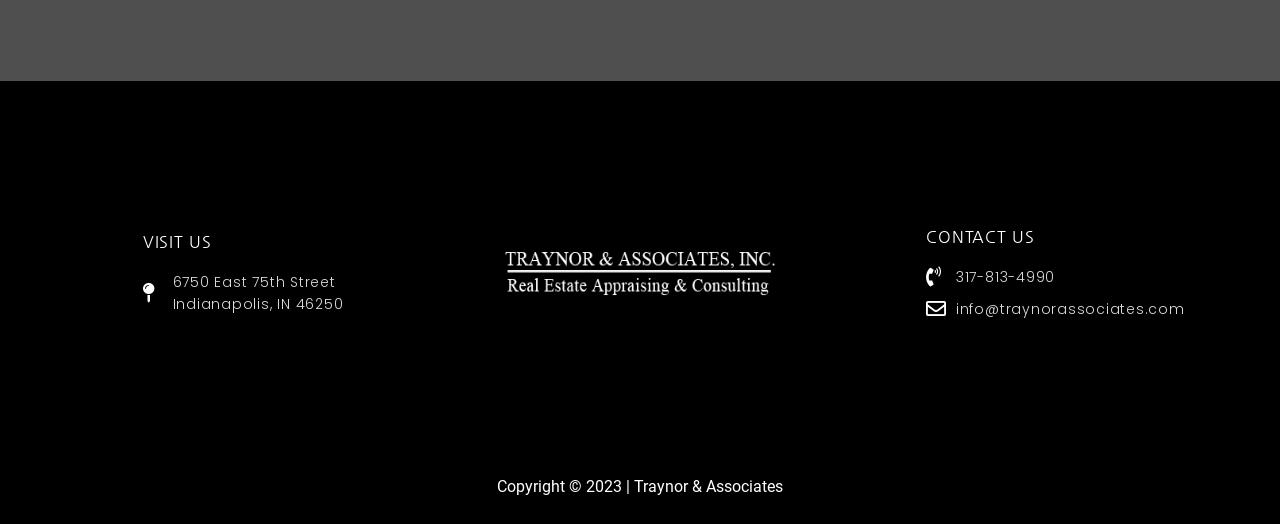What is the address of Traynor & Associates?
Please describe in detail the information shown in the image to answer the question.

I found the address by looking at the link element with the text '6750 East 75th Street Indianapolis, IN 46250' which is located below the 'VISIT US' heading.